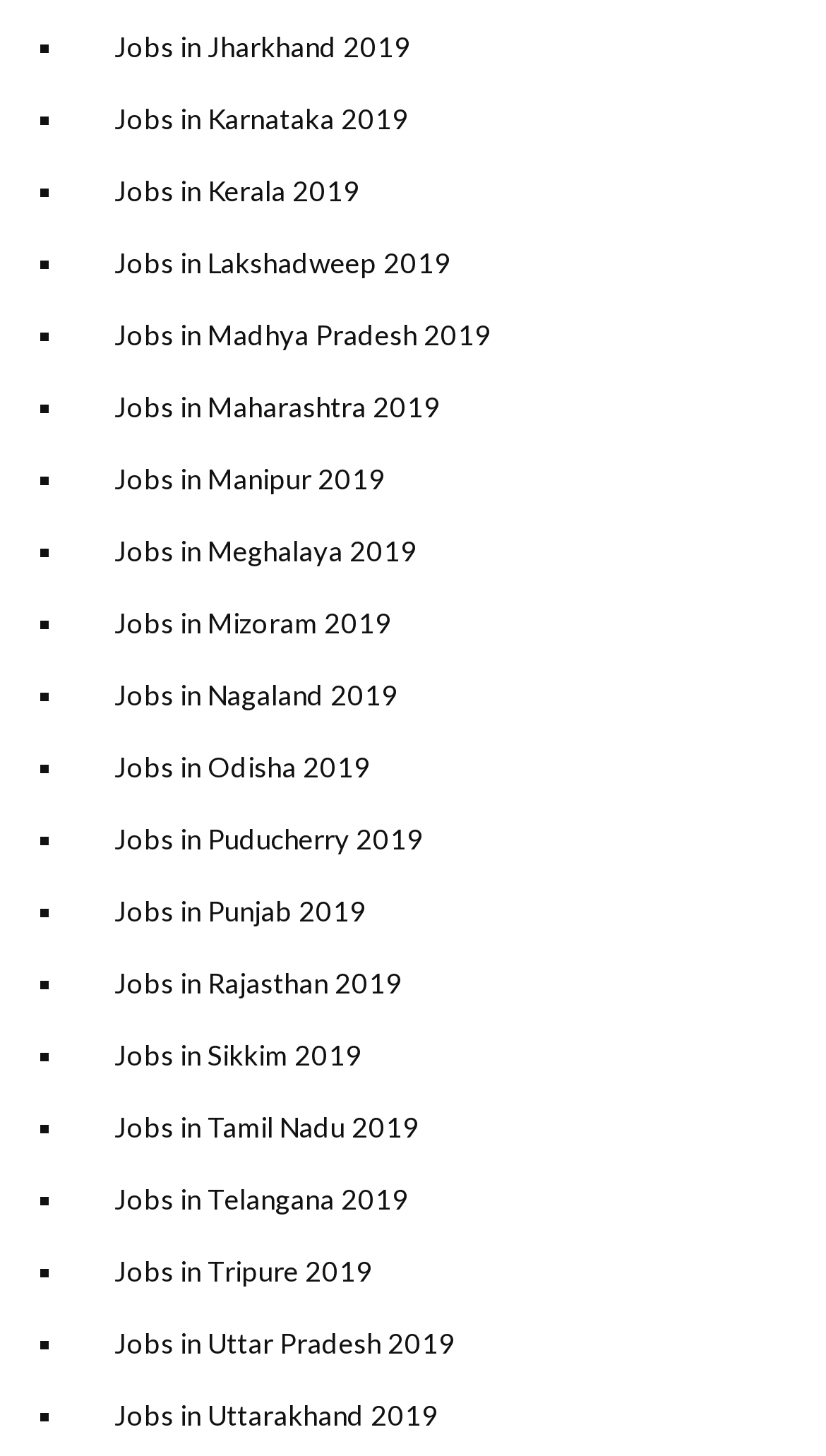What are the jobs listed for?
Using the visual information, reply with a single word or short phrase.

Indian states